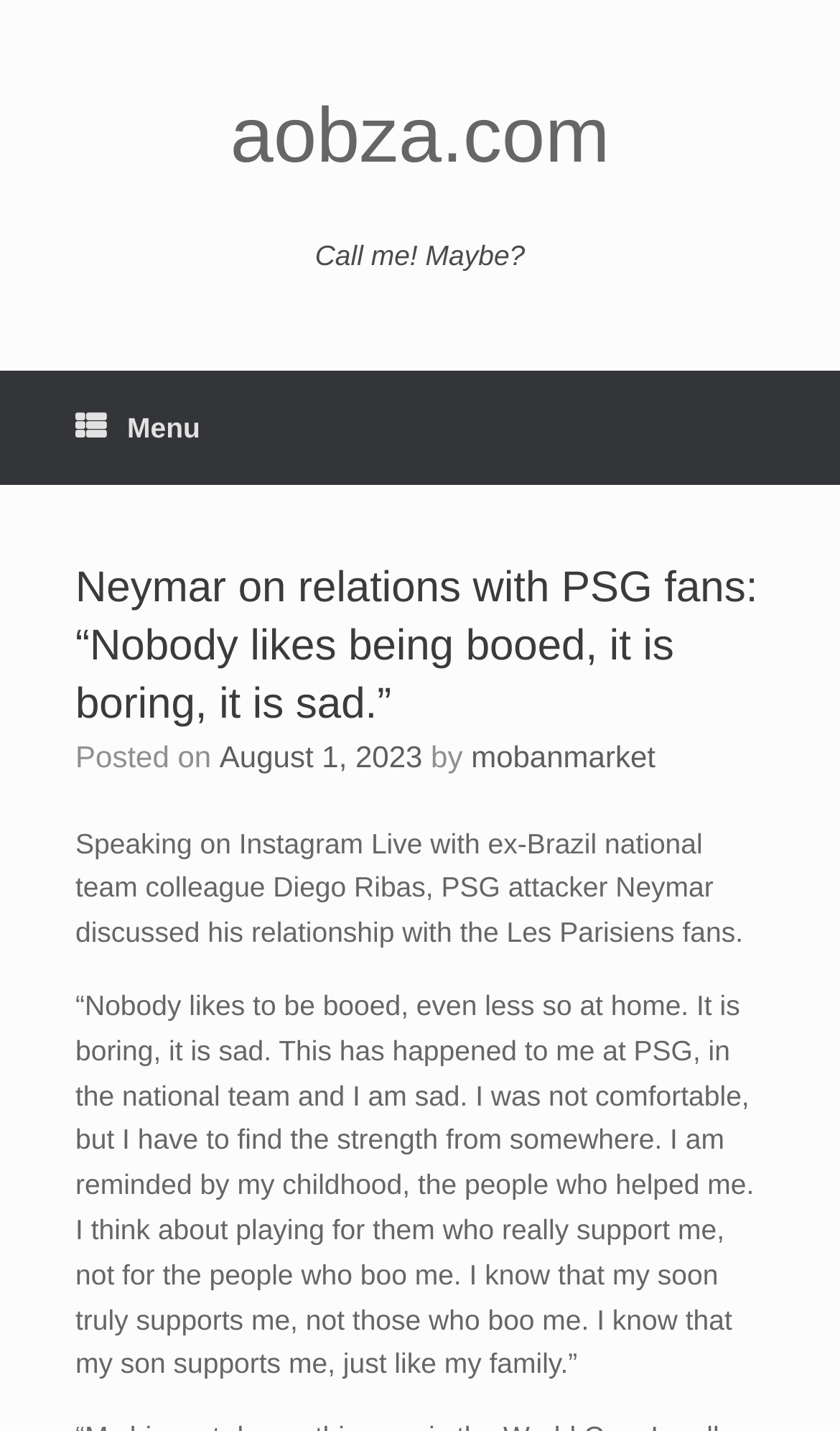Generate a thorough explanation of the webpage's elements.

The webpage appears to be a news article or blog post about Neymar's relations with PSG fans. At the top, there is a link to the website "aobza.com" on the right side. Below this, there is a static text "Call me! Maybe?" positioned roughly in the middle of the page.

On the left side, there is a menu icon represented by "\uf00b Menu". When expanded, it reveals a header section that takes up most of the page's width. Within this section, there is a heading that matches the meta description, "Neymar on relations with PSG fans: “Nobody likes being booed, it is boring, it is sad.”". Below this heading, there is a line of text that indicates the post date, "Posted on August 1, 2023", along with the author's name, "mobanmarket".

The main content of the article starts below this line, with a static text that describes Neymar's conversation with Diego Ribas on Instagram Live. This is followed by a lengthy quote from Neymar, where he expresses his feelings about being booed by fans. The quote takes up most of the remaining page space.